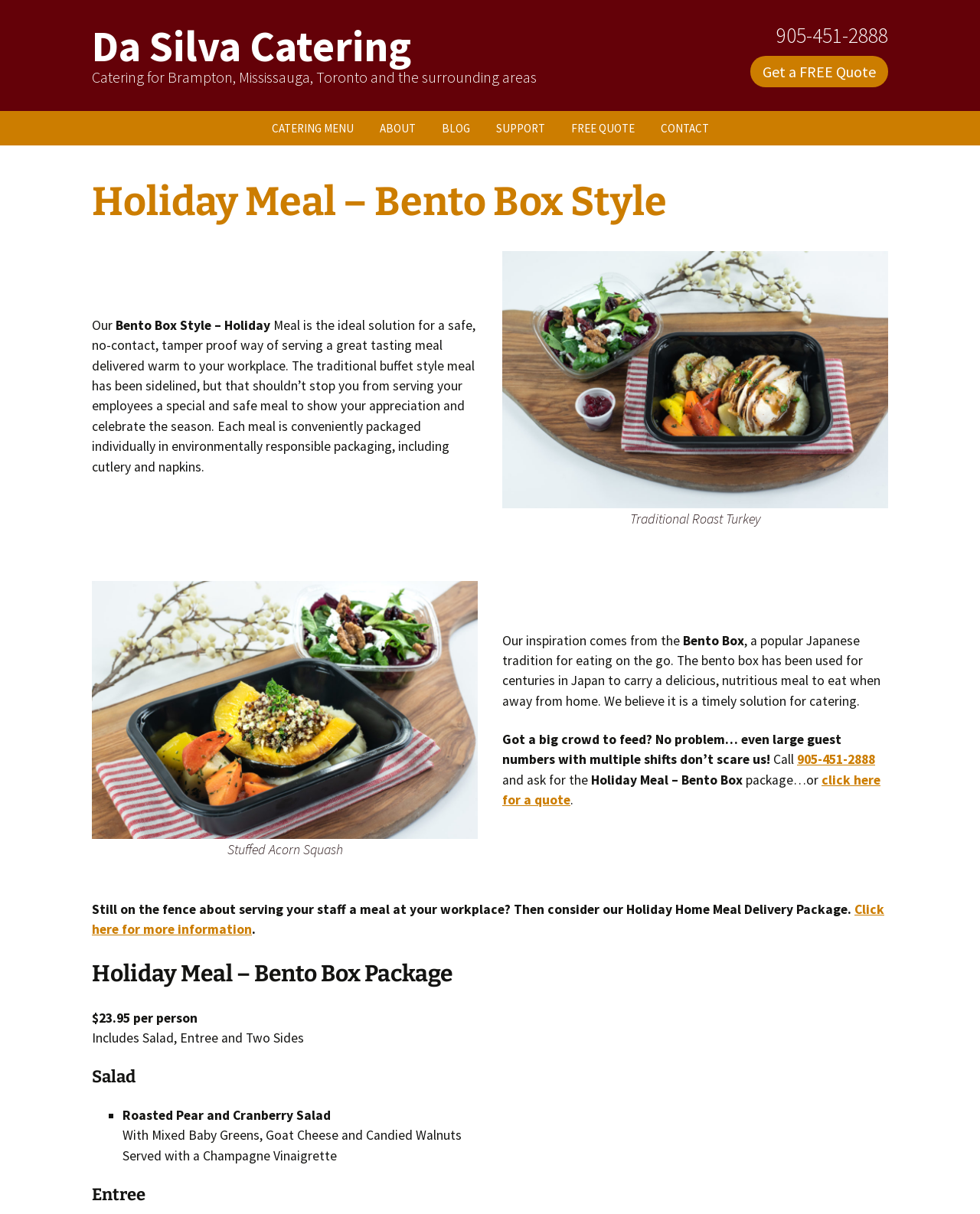What is the inspiration behind the Bento Box catering style?
Can you offer a detailed and complete answer to this question?

The webpage mentions that the inspiration behind the Bento Box catering style comes from a popular Japanese tradition for eating on the go, which has been used for centuries in Japan to carry a delicious and nutritious meal.